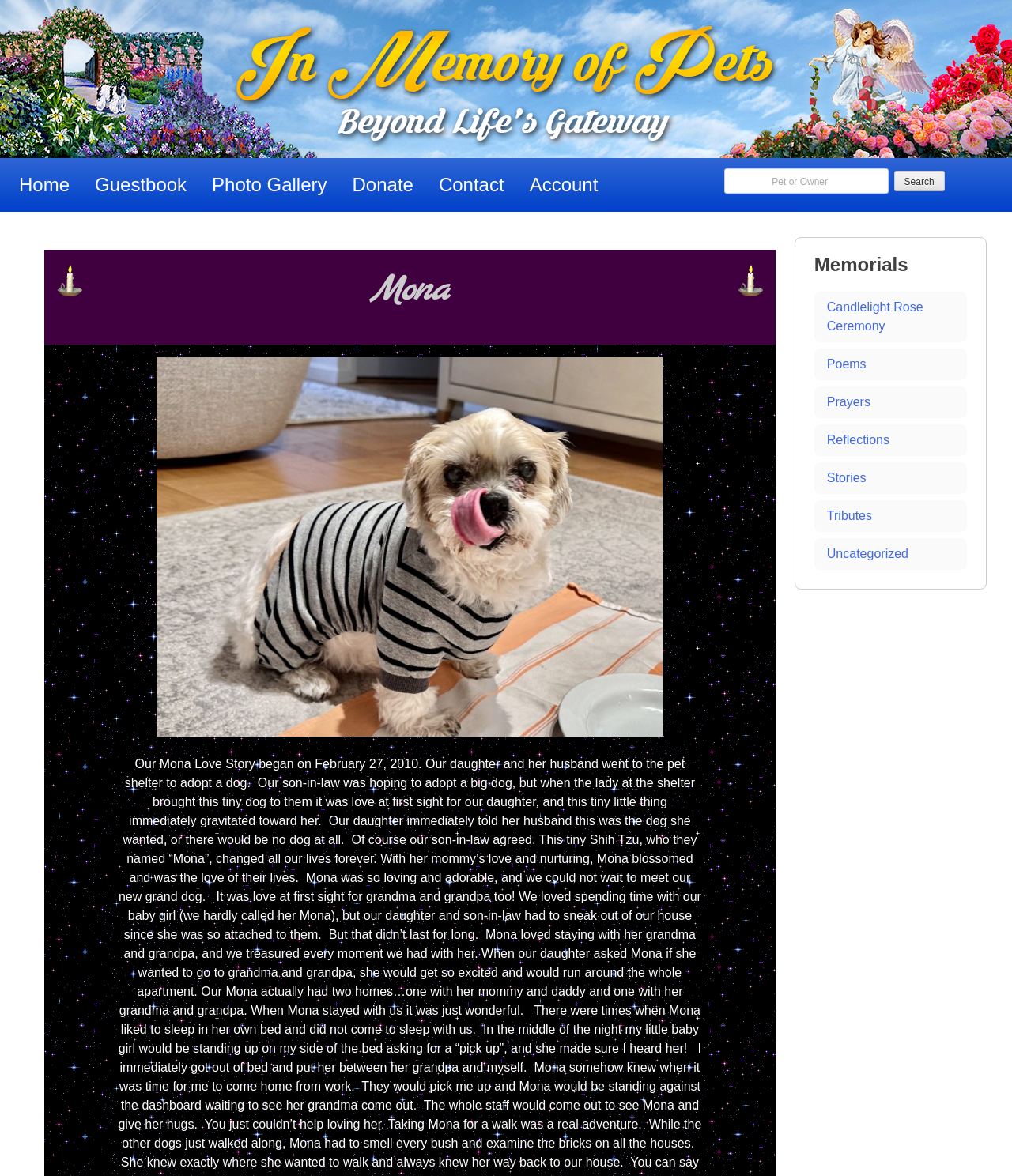How can users search for specific content?
Based on the image, answer the question with as much detail as possible.

The search box is located at the top right corner of the webpage, and users can enter their search queries in the box and click the 'Search' button to find specific content.